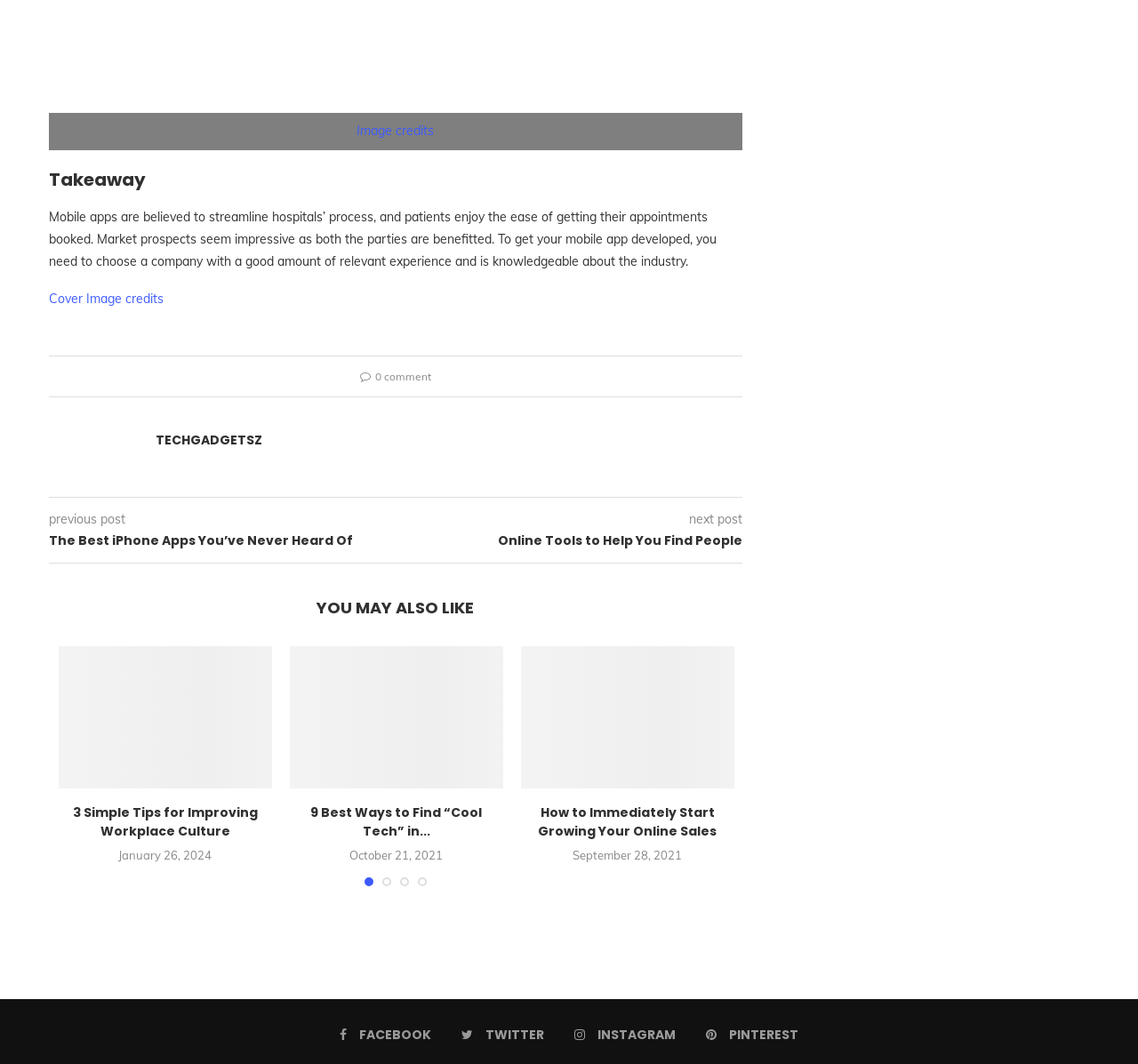Find and indicate the bounding box coordinates of the region you should select to follow the given instruction: "Check the 'Facebook' social media page".

[0.298, 0.964, 0.379, 0.981]